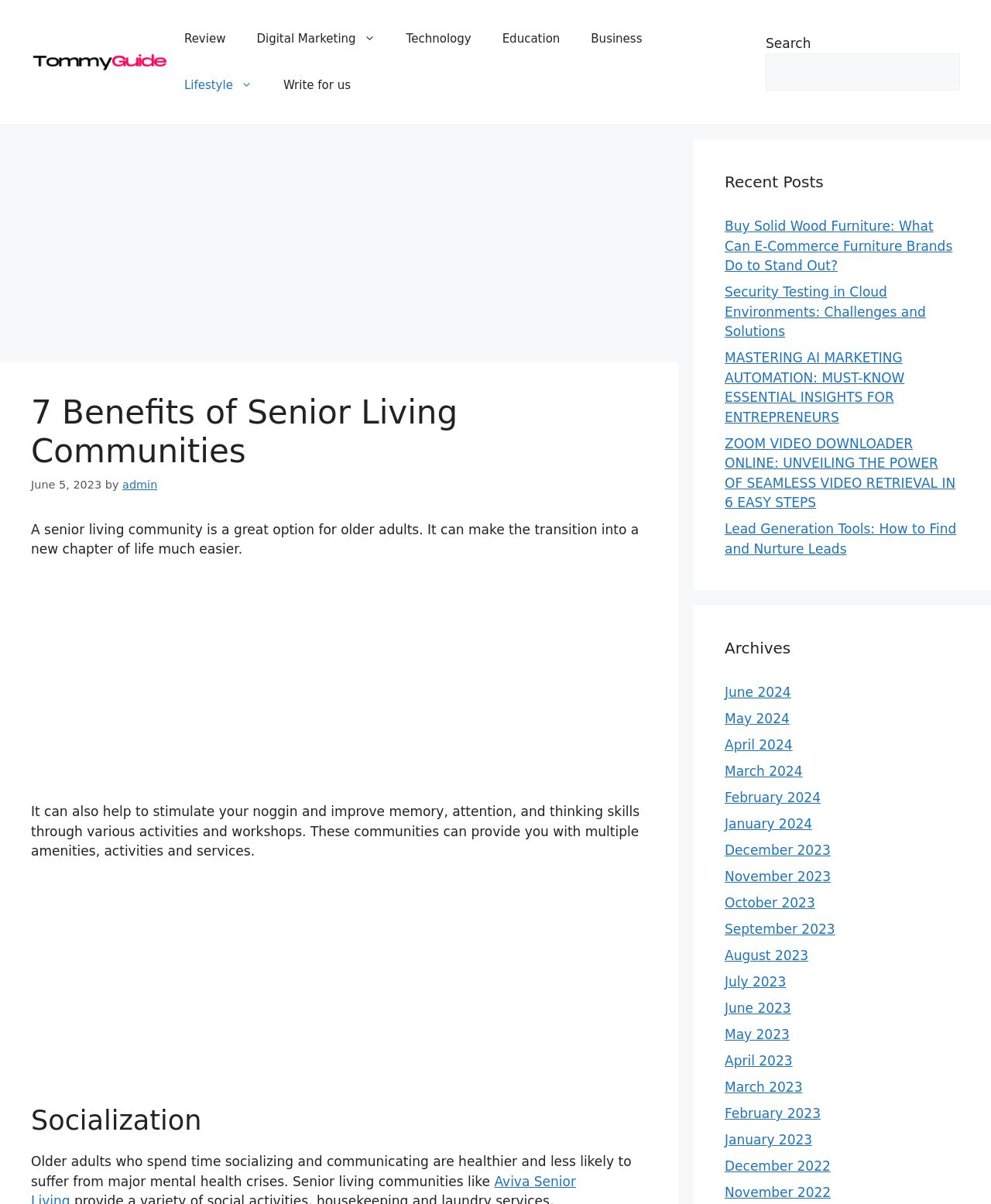Please predict the bounding box coordinates (top-left x, top-left y, bottom-right x, bottom-right y) for the UI element in the screenshot that fits the description: Write for us

[0.27, 0.051, 0.37, 0.09]